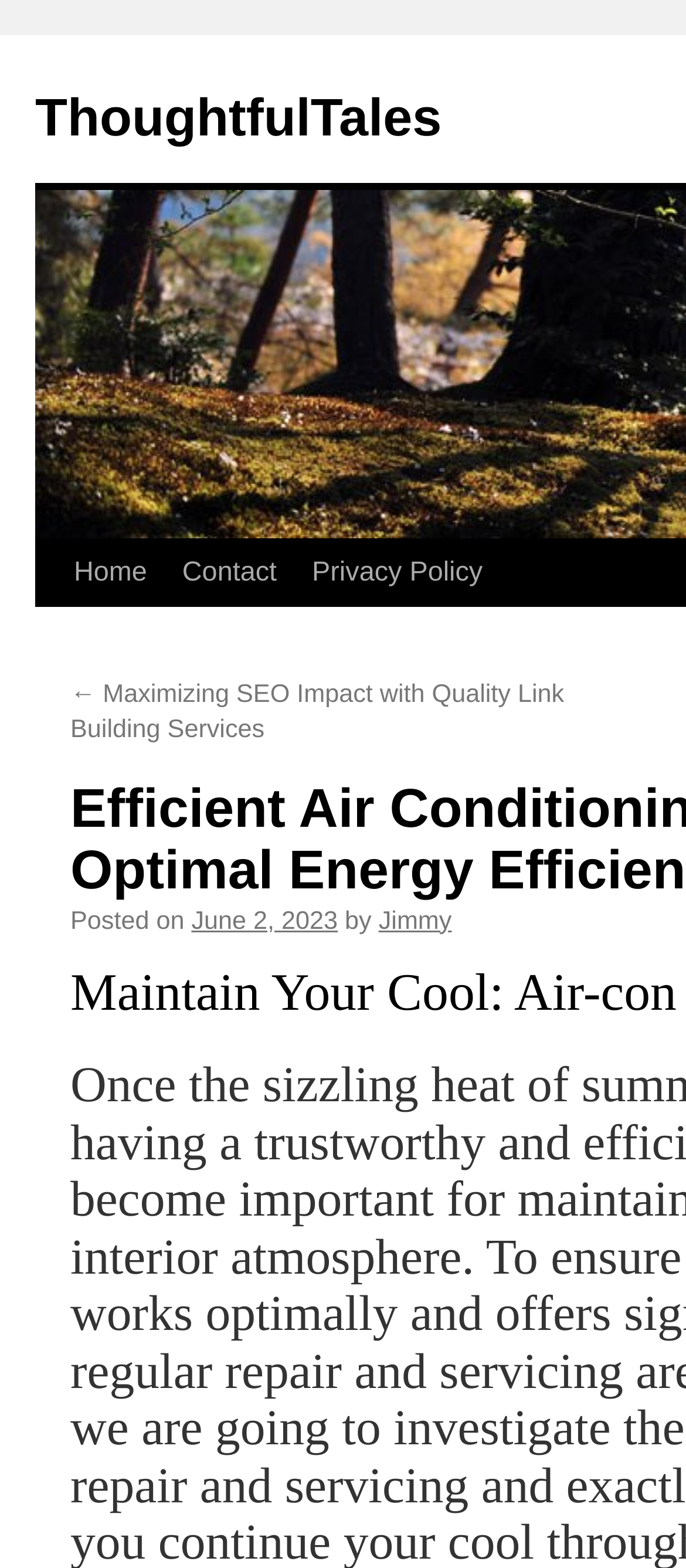Construct a comprehensive caption that outlines the webpage's structure and content.

The webpage is about efficient air conditioning installation for optimal energy efficiency. At the top left, there is a link to the website's homepage, "ThoughtfulTales". Below it, there is a "Skip to content" link, followed by a navigation menu with links to "Home", "Contact", and "Privacy Policy". 

On the right side of the navigation menu, there is a link to a previous article, "Maximizing SEO Impact with Quality Link Building Services". Below this link, there is a section with the article's metadata, including the text "Posted on", a link to the date "June 2, 2023", and the author's name, "Jimmy", preceded by the text "by".